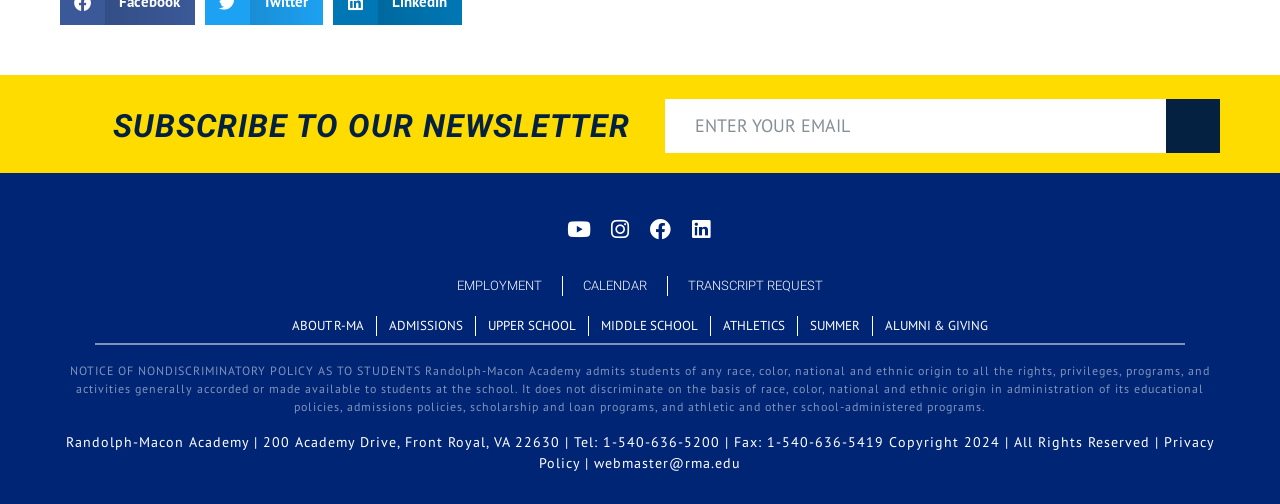Find the bounding box coordinates for the area you need to click to carry out the instruction: "View privacy policy". The coordinates should be four float numbers between 0 and 1, indicated as [left, top, right, bottom].

[0.421, 0.86, 0.949, 0.937]